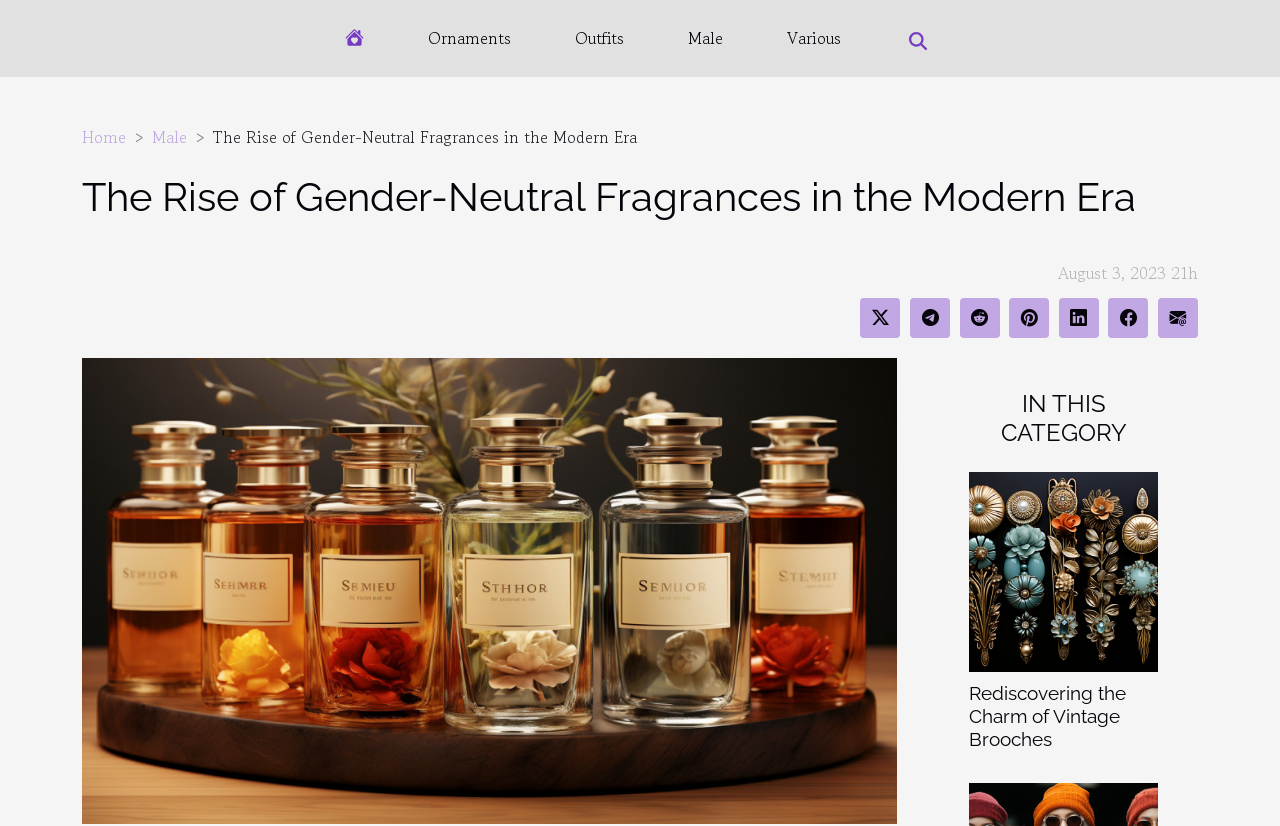Can you find and generate the webpage's heading?

The Rise of Gender-Neutral Fragrances in the Modern Era